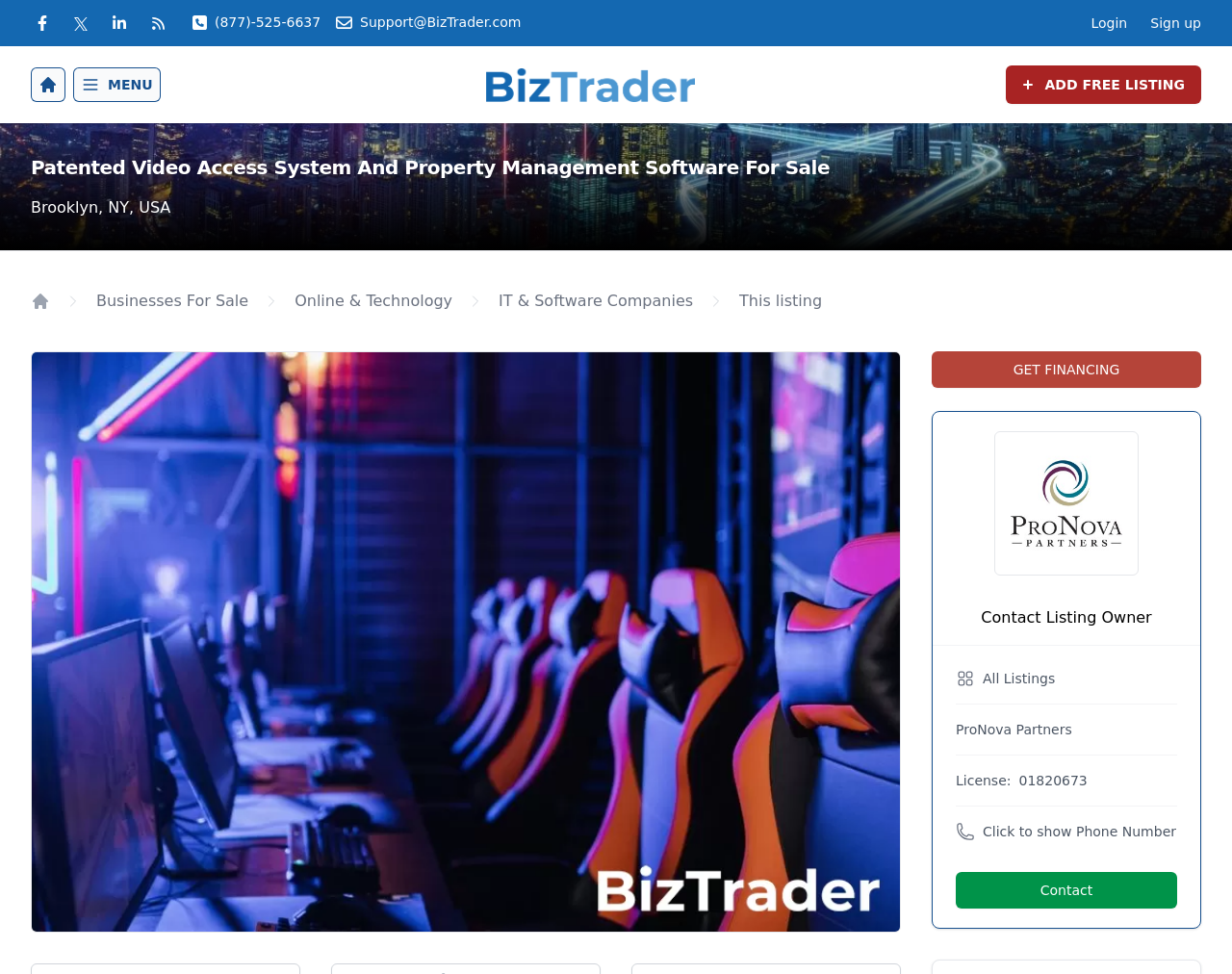Determine the bounding box coordinates for the area that needs to be clicked to fulfill this task: "View Home page". The coordinates must be given as four float numbers between 0 and 1, i.e., [left, top, right, bottom].

[0.025, 0.069, 0.053, 0.105]